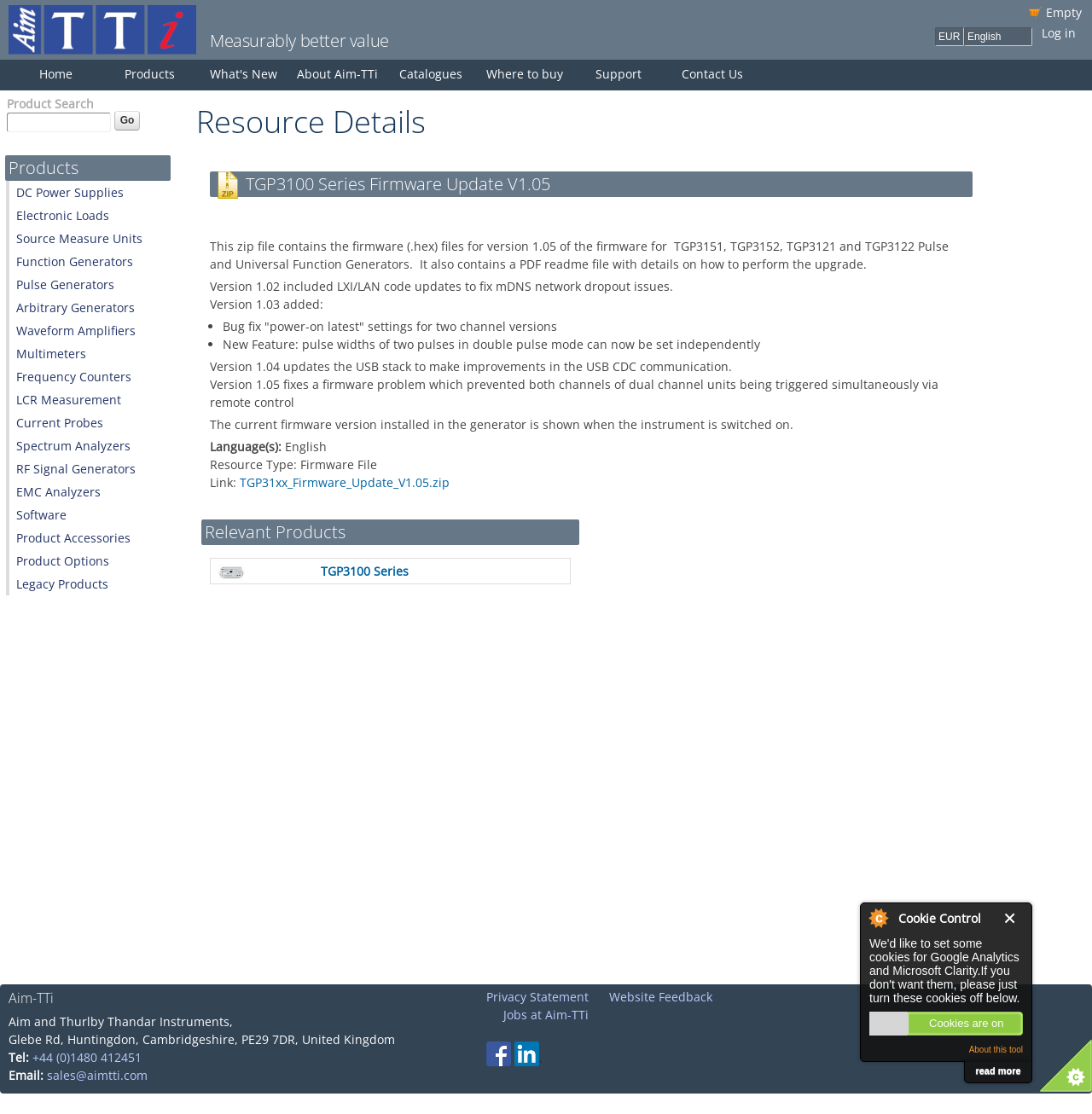What is the purpose of the firmware update?
Look at the image and provide a detailed response to the question.

I found the answer by reading the description of the firmware update, which mentions that it fixes a firmware problem that prevented both channels of dual channel units being triggered simultaneously via remote control.